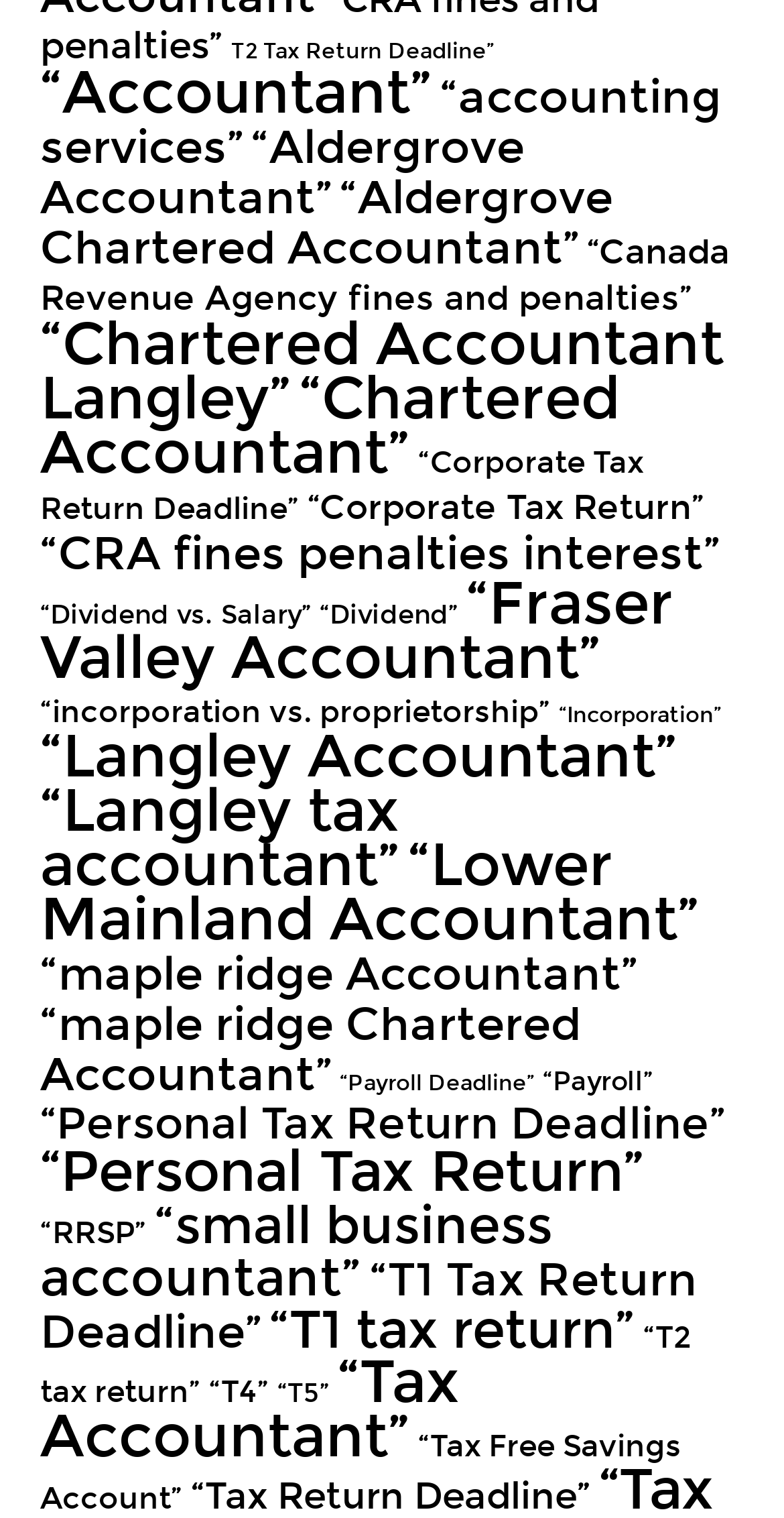What is the topic of the webpage?
Please use the image to provide a one-word or short phrase answer.

Accounting and Taxation